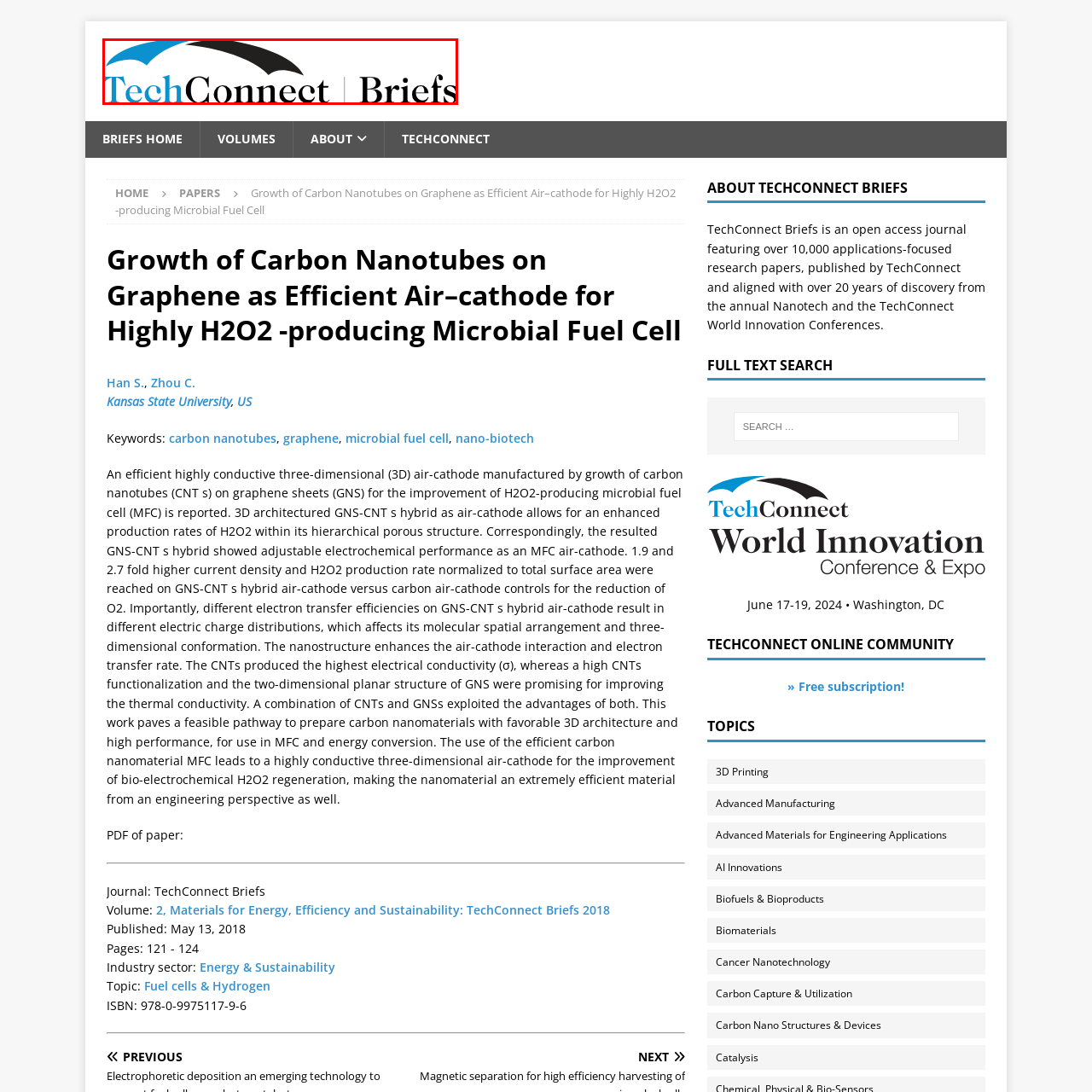Explain in detail what is happening in the image enclosed by the red border.

The image features the logo of "TechConnect Briefs," an open-access journal dedicated to applications-focused research in various fields, emphasizing innovation and technology. The logo showcases a modern design, with “TechConnect” in a stylized blue font, connected by a curved line to the black "Briefs" text. This visual representation reflects the journal's mission of bridging research insights with practical applications in energy, sustainability, and advanced materials. TechConnect Briefs highlights peer-reviewed work from conferences and serves as a platform for disseminating cutting-edge technology developments.